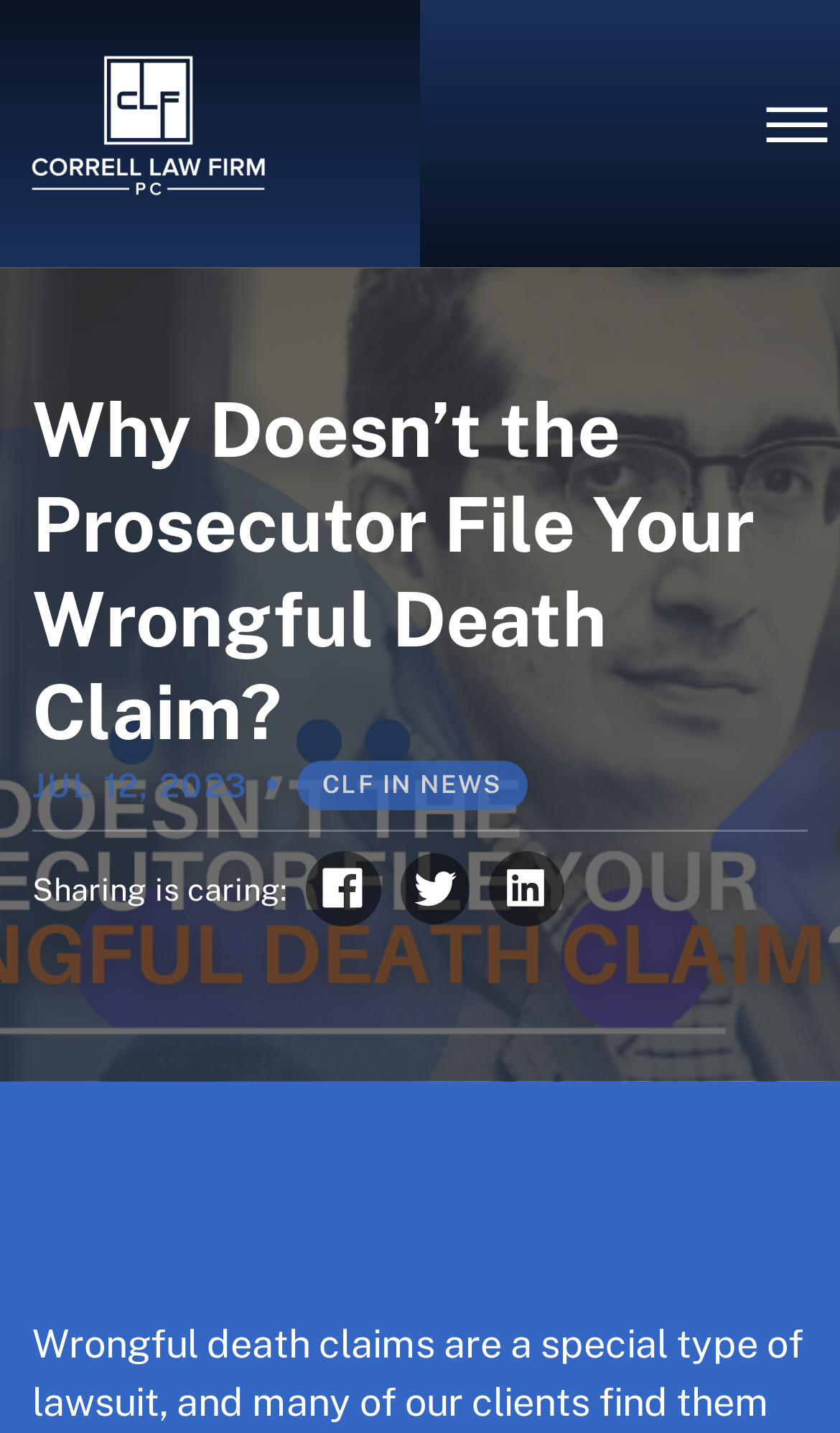What is the logo of the law firm?
Carefully analyze the image and provide a thorough answer to the question.

The logo of the law firm is located at the top left corner of the webpage, and it is an image with a bounding box coordinate of [0.026, 0.023, 0.328, 0.153].